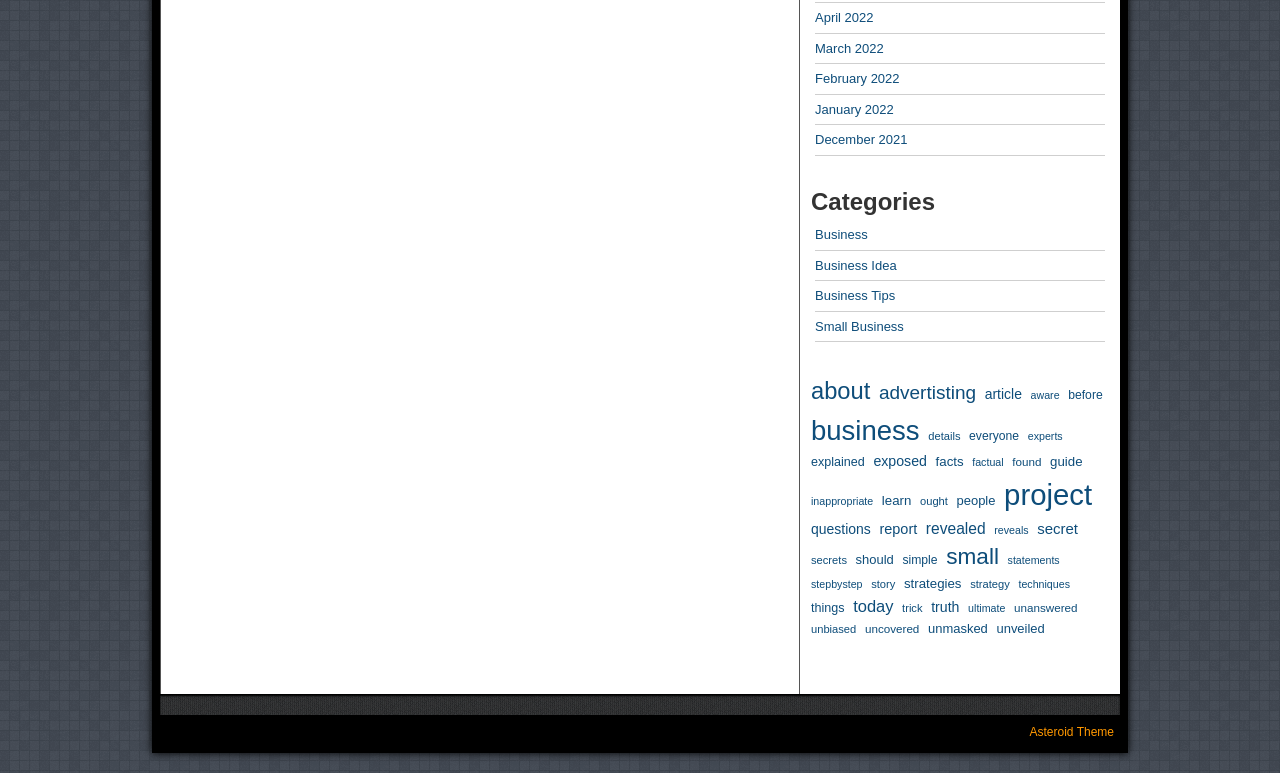Please specify the bounding box coordinates of the area that should be clicked to accomplish the following instruction: "View articles from April 2022". The coordinates should consist of four float numbers between 0 and 1, i.e., [left, top, right, bottom].

[0.637, 0.013, 0.682, 0.032]